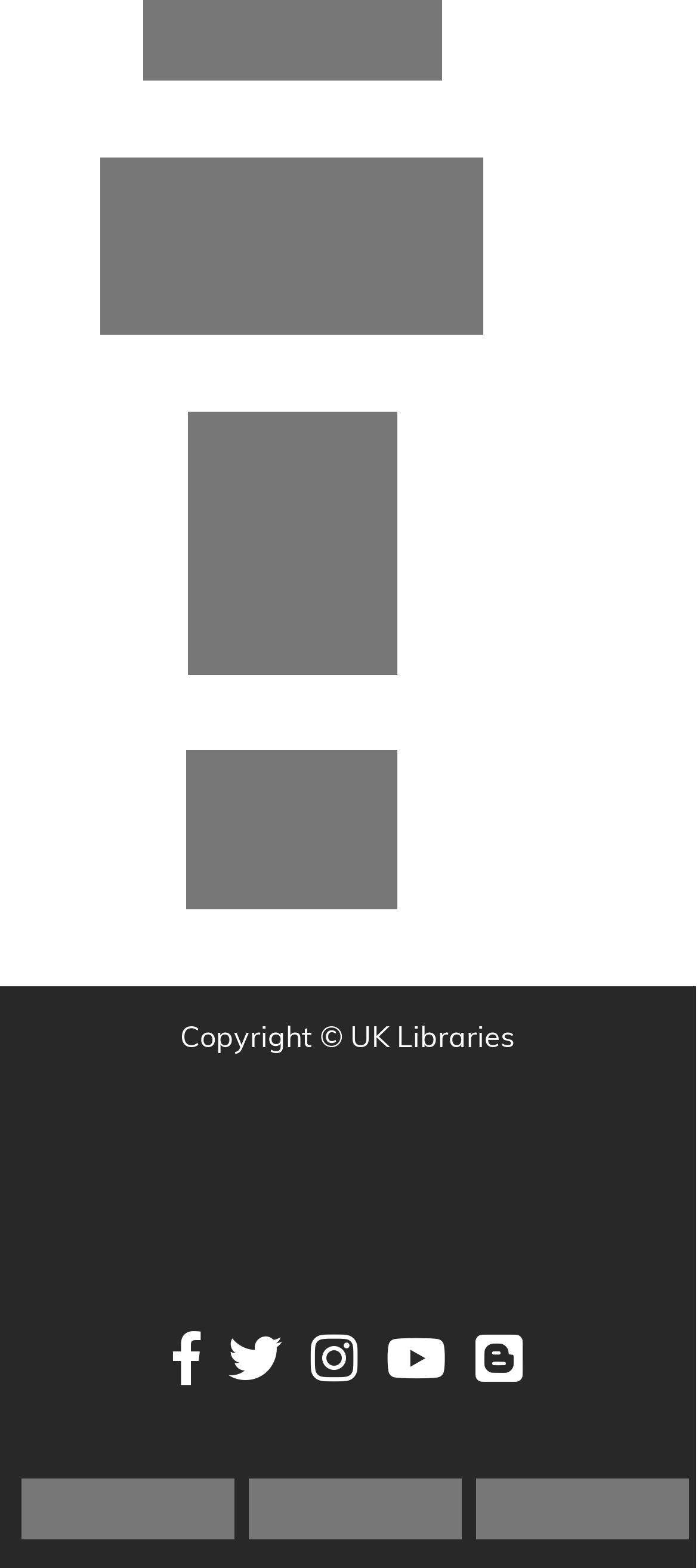Kindly determine the bounding box coordinates for the area that needs to be clicked to execute this instruction: "go to the US Government Publishing Office website".

[0.335, 0.963, 0.66, 0.986]